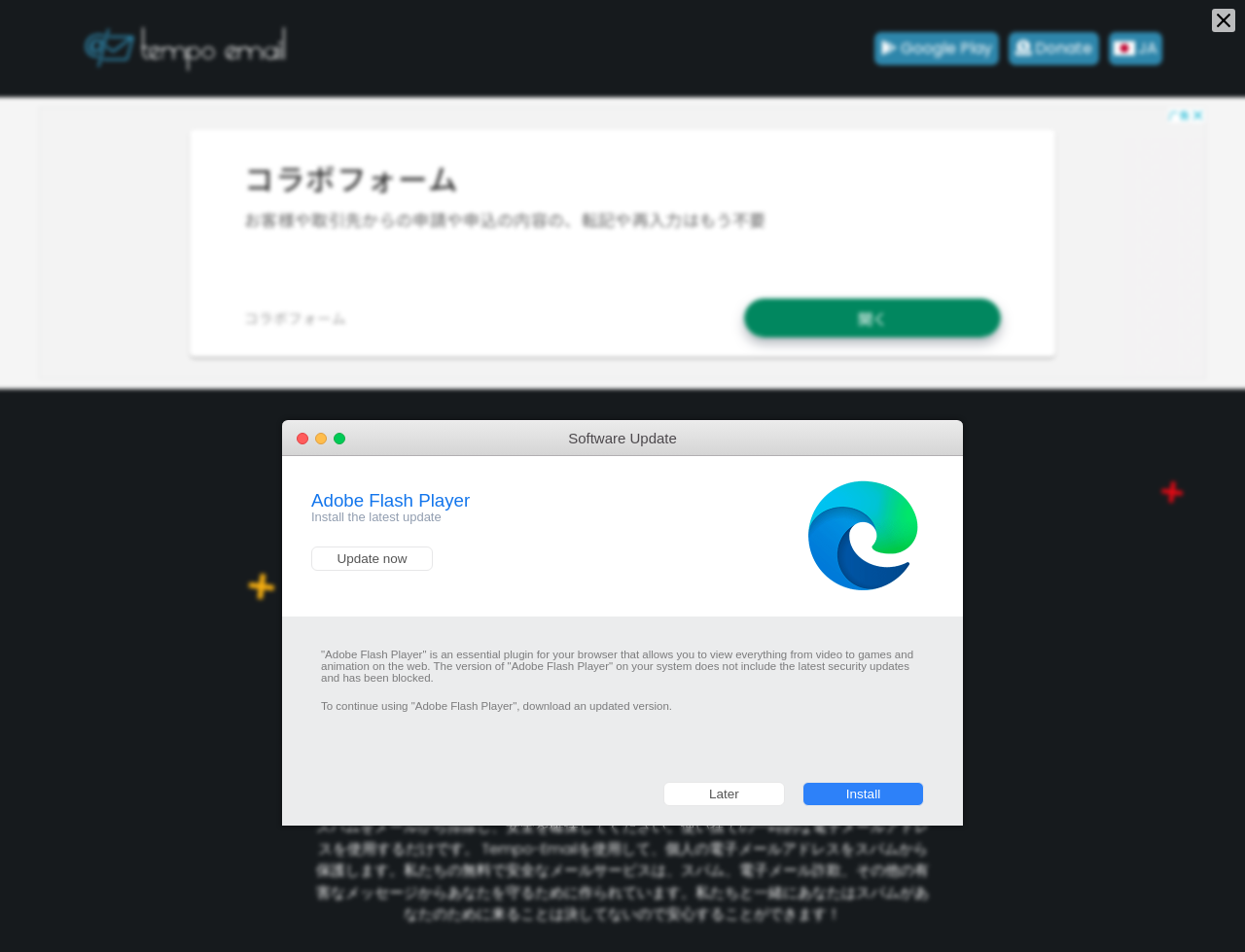Find the bounding box coordinates of the element to click in order to complete the given instruction: "generate a fake email address."

[0.273, 0.565, 0.727, 0.626]